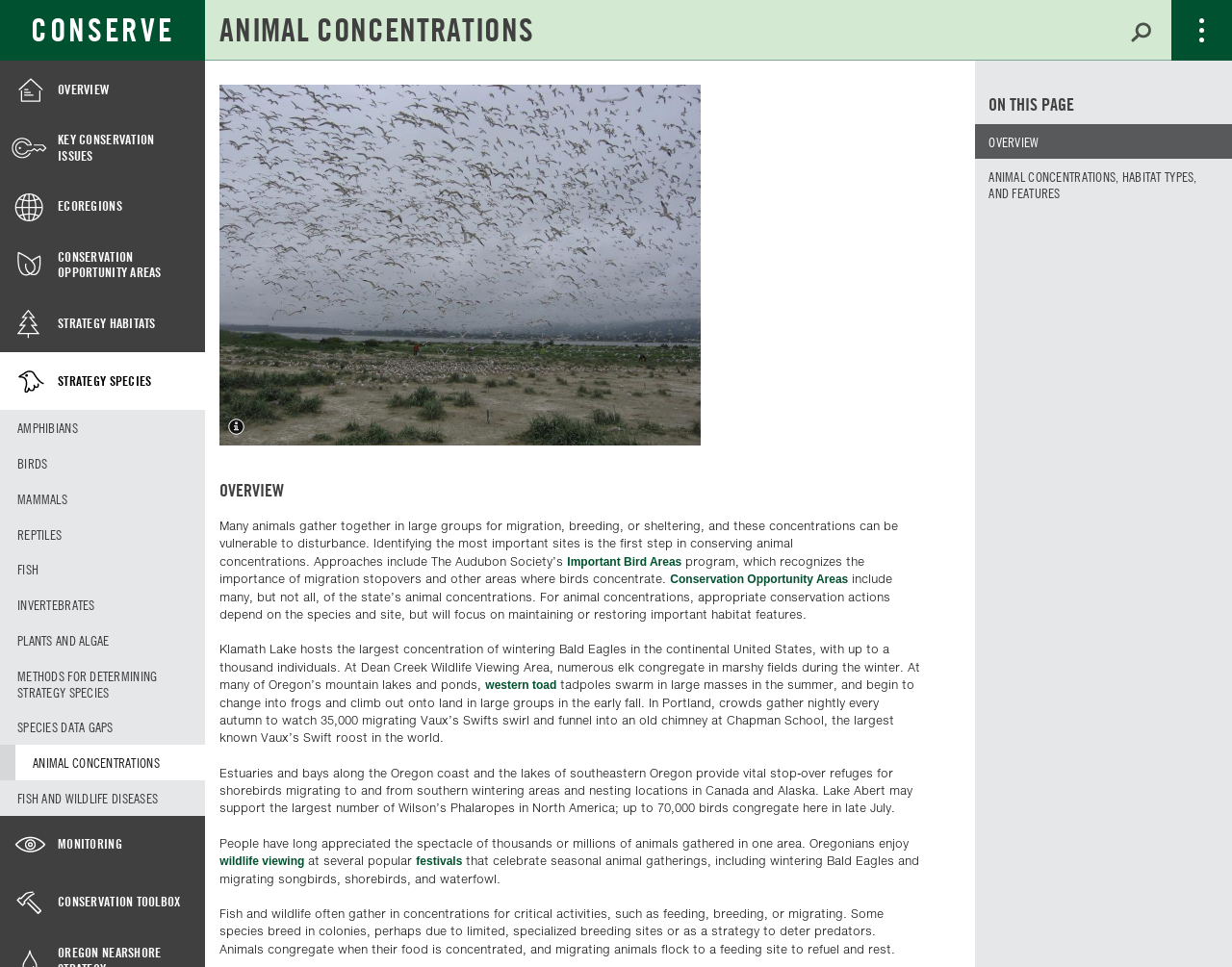Specify the bounding box coordinates of the element's region that should be clicked to achieve the following instruction: "Access the document". The bounding box coordinates consist of four float numbers between 0 and 1, in the format [left, top, right, bottom].

None